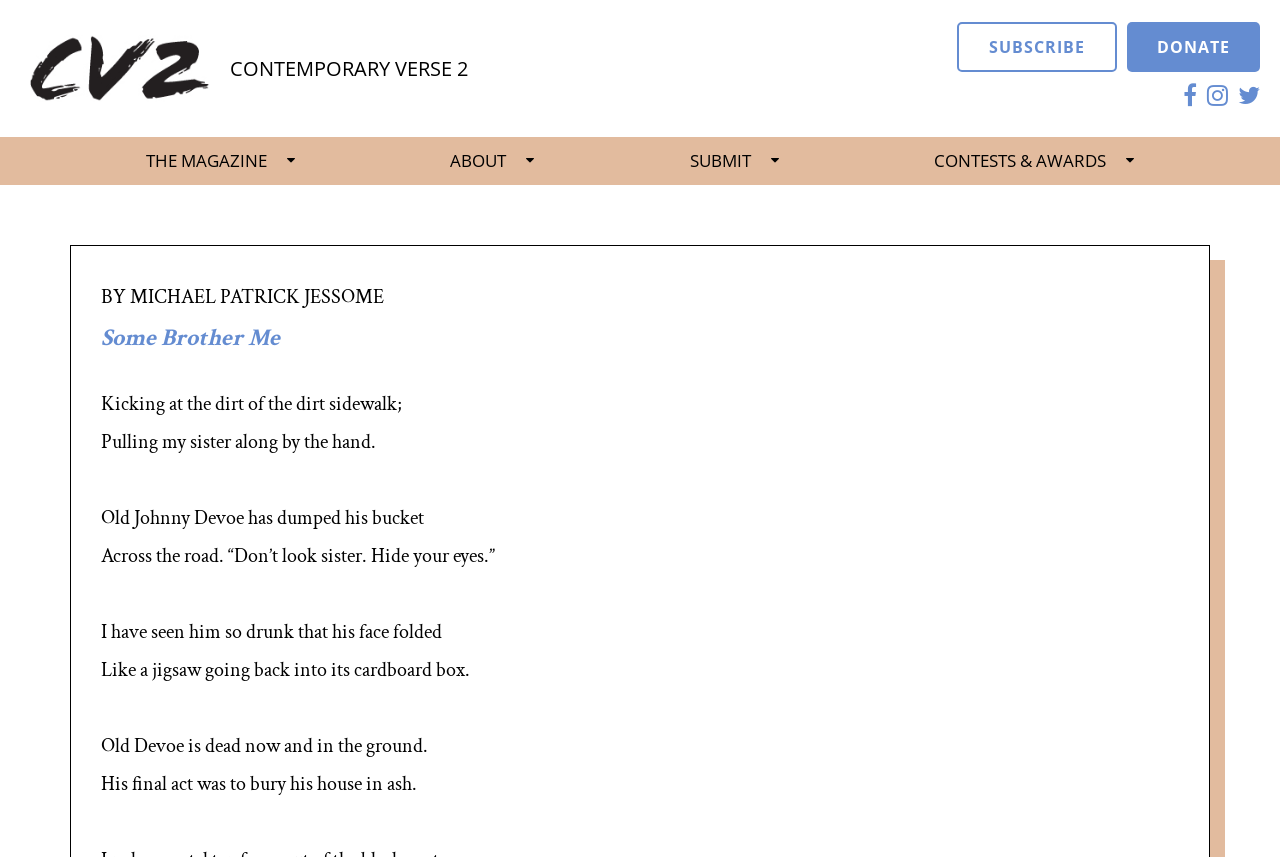Use a single word or phrase to answer the question: 
What is the name of the poem?

Some Brother Me